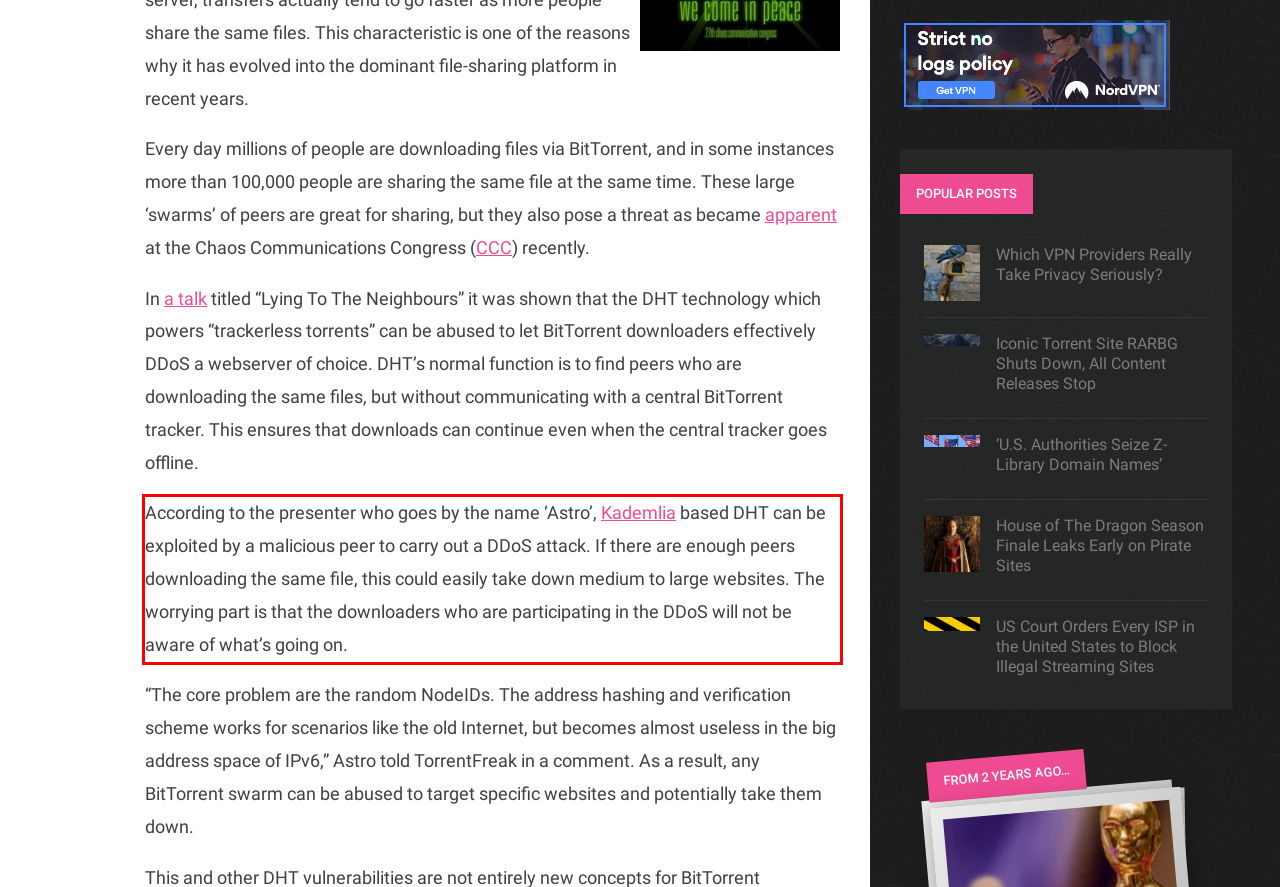Given a screenshot of a webpage, locate the red bounding box and extract the text it encloses.

According to the presenter who goes by the name ‘Astro’, Kademlia based DHT can be exploited by a malicious peer to carry out a DDoS attack. If there are enough peers downloading the same file, this could easily take down medium to large websites. The worrying part is that the downloaders who are participating in the DDoS will not be aware of what’s going on.